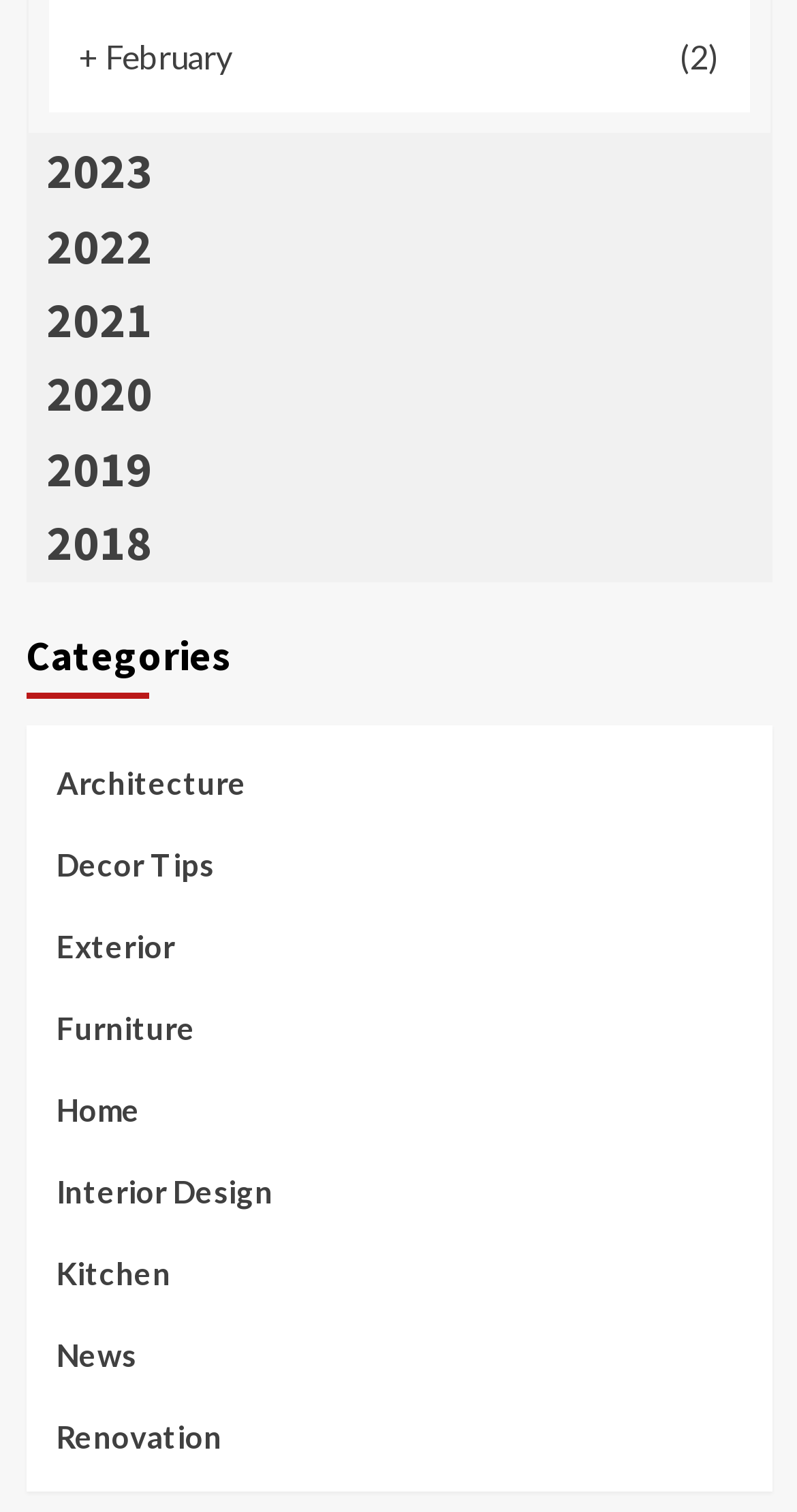How many categories are listed?
Please describe in detail the information shown in the image to answer the question.

I counted the number of links under the 'Categories' heading and found that there are 10 categories listed, including 'Architecture', 'Decor Tips', and 'Renovation'.